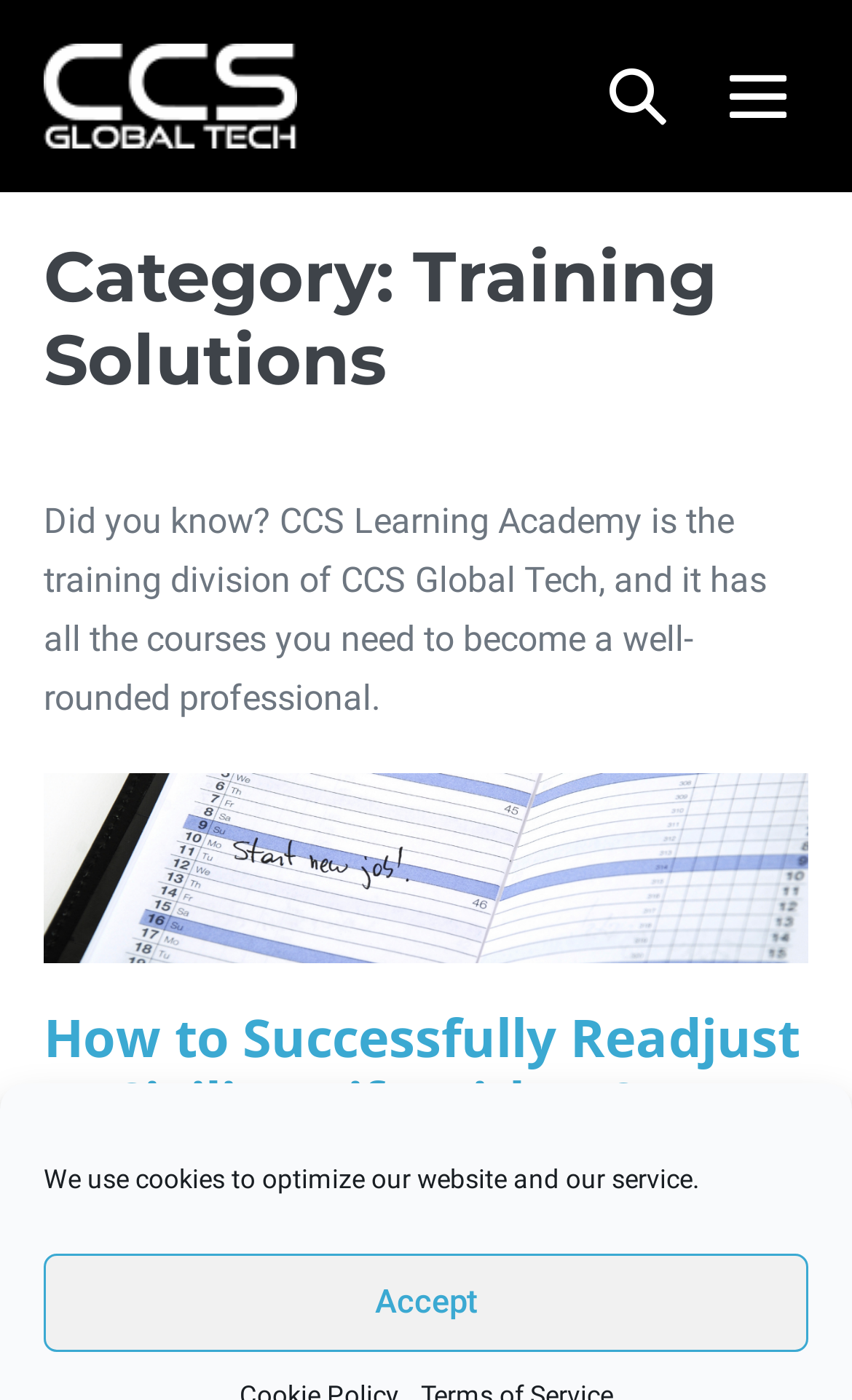How many links are there in the main content area?
Please answer the question as detailed as possible.

I counted the number of link elements within the main content area, excluding the navigation and header sections. I found three links: 'How to Successfully Readjust to Civilian Life with a Career in Tech', 'CCS Global Tech Team', and another 'How to Successfully Readjust to Civilian Life with a Career in Tech'.